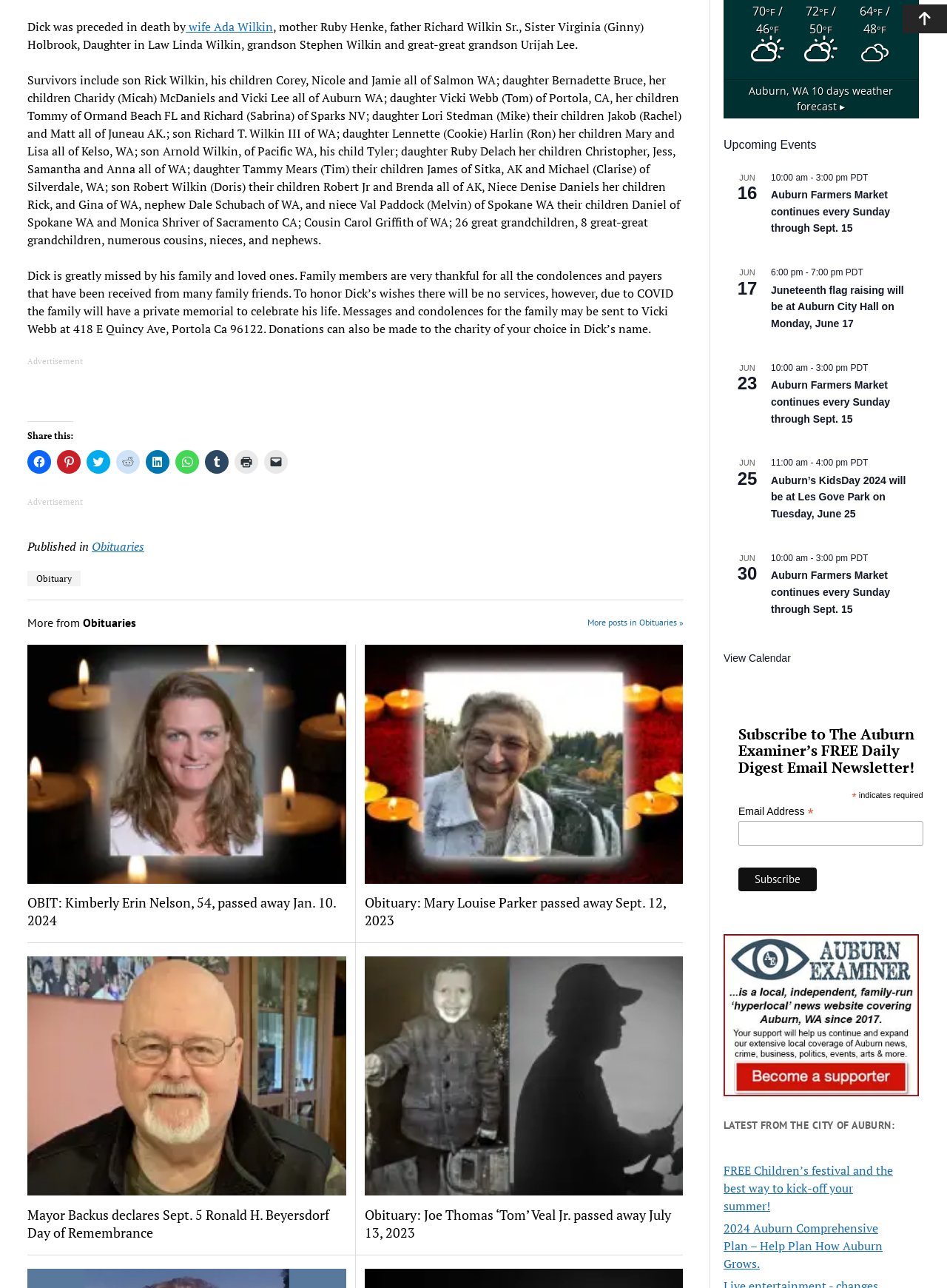Determine the bounding box coordinates of the region that needs to be clicked to achieve the task: "View Obituary".

[0.029, 0.443, 0.085, 0.455]